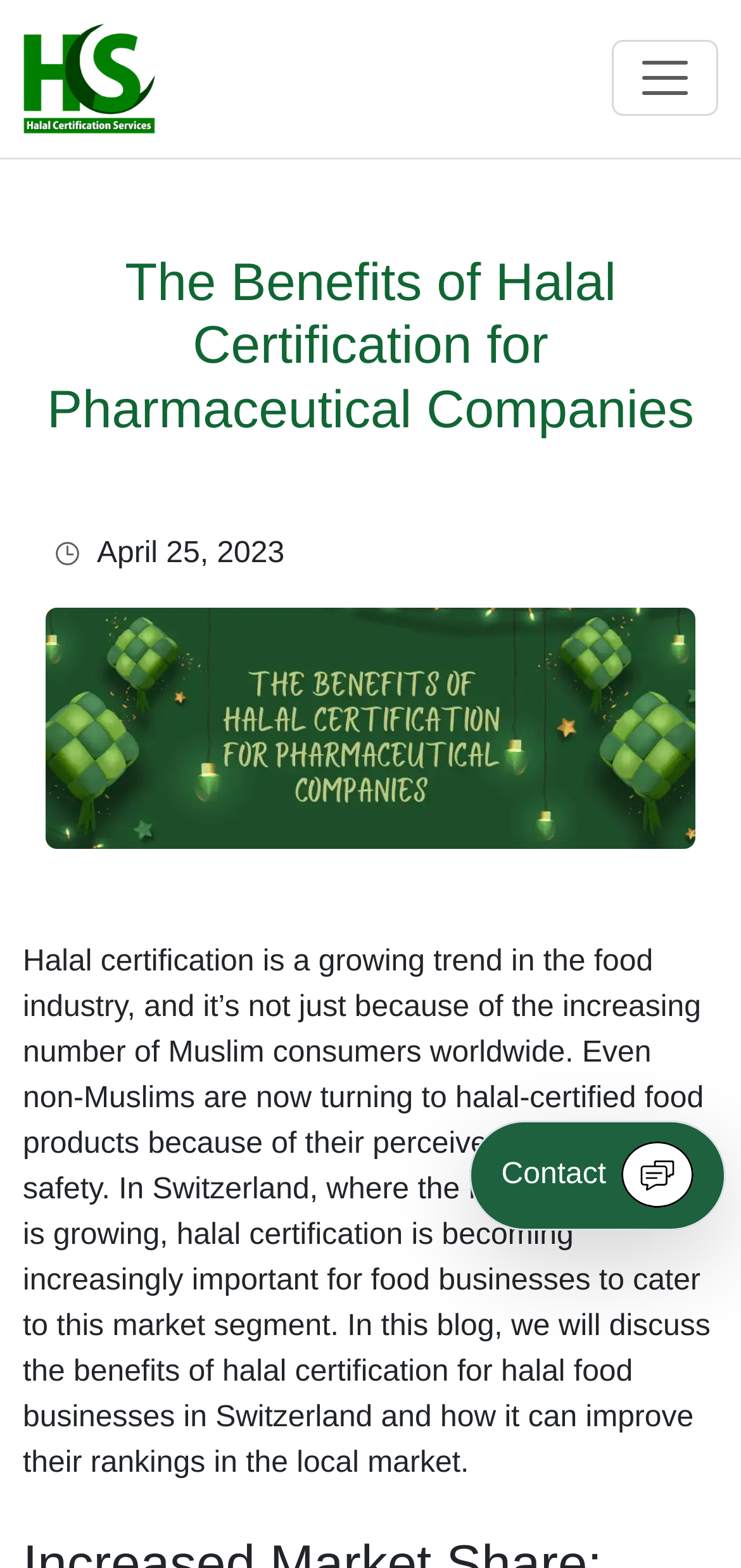Offer a detailed explanation of the webpage layout and contents.

The webpage is about the benefits of halal certification for pharmaceutical companies. At the top left corner, there is a logo of HalalCS.org, accompanied by a toggle navigation button on the top right corner. Below the logo, there is a heading that repeats the title of the webpage. 

To the right of the heading, there is a small image of a clock, followed by a date "April 25, 2023". Below these elements, there is a large image that takes up most of the width of the page, with a placeholder text "work hall". 

Underneath the large image, there is a block of text that discusses the growing trend of halal certification in the food industry, its perceived quality and safety, and its importance for food businesses in Switzerland. 

At the bottom of the page, there is a link to "Contact" on the right side, accompanied by a small image.